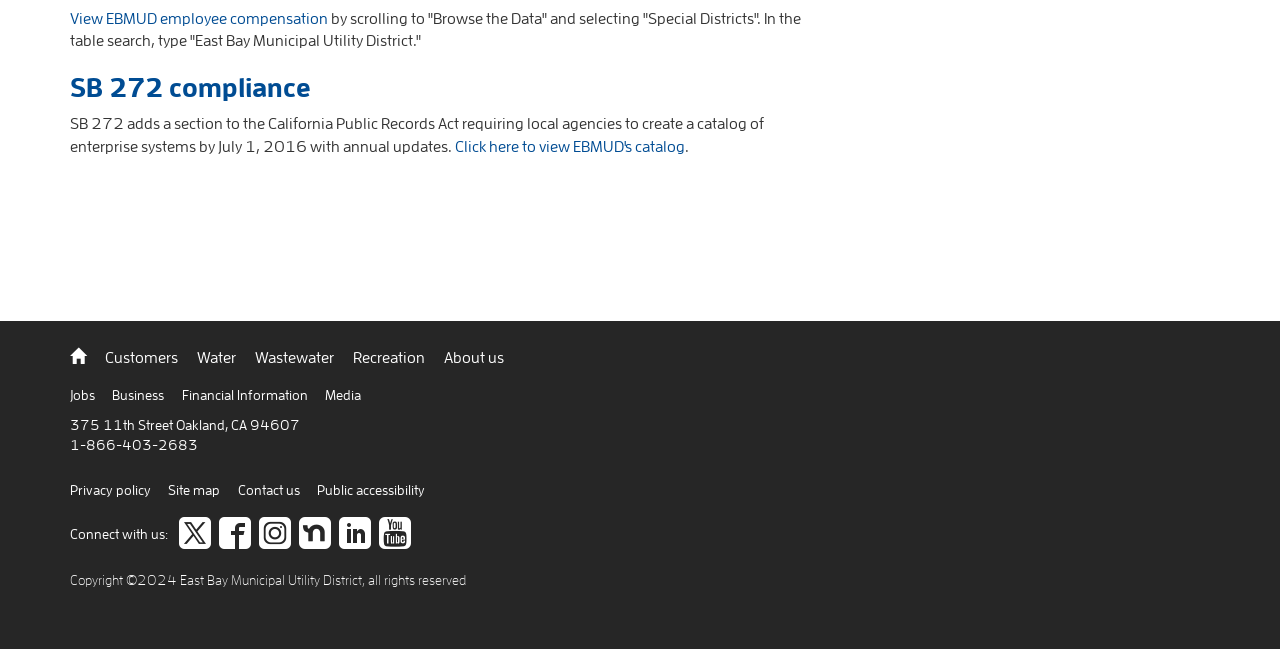Respond to the following query with just one word or a short phrase: 
What is the purpose of SB 272?

Create a catalog of enterprise systems